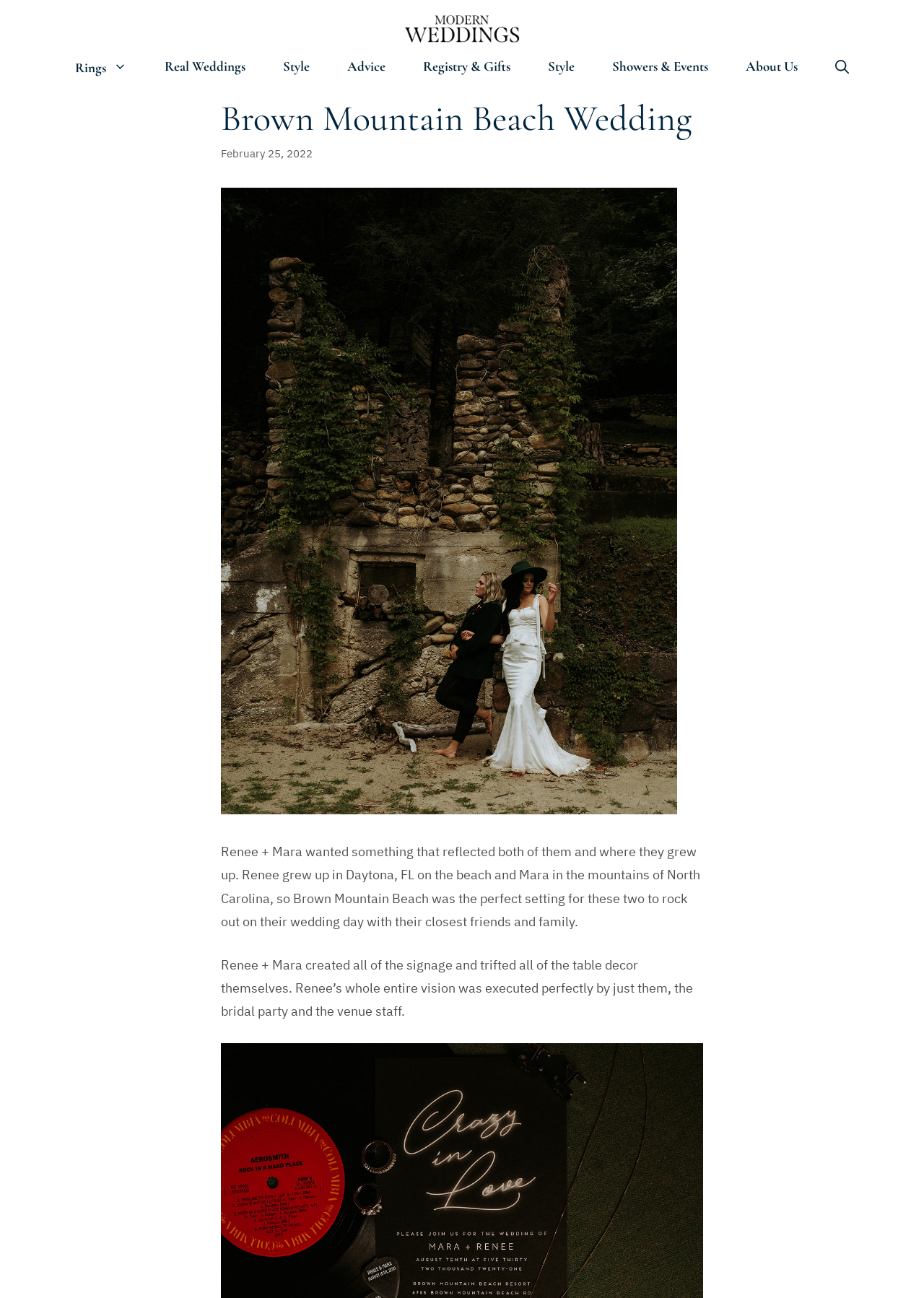Answer the following query concisely with a single word or phrase:
What is the date of the wedding?

February 25, 2022